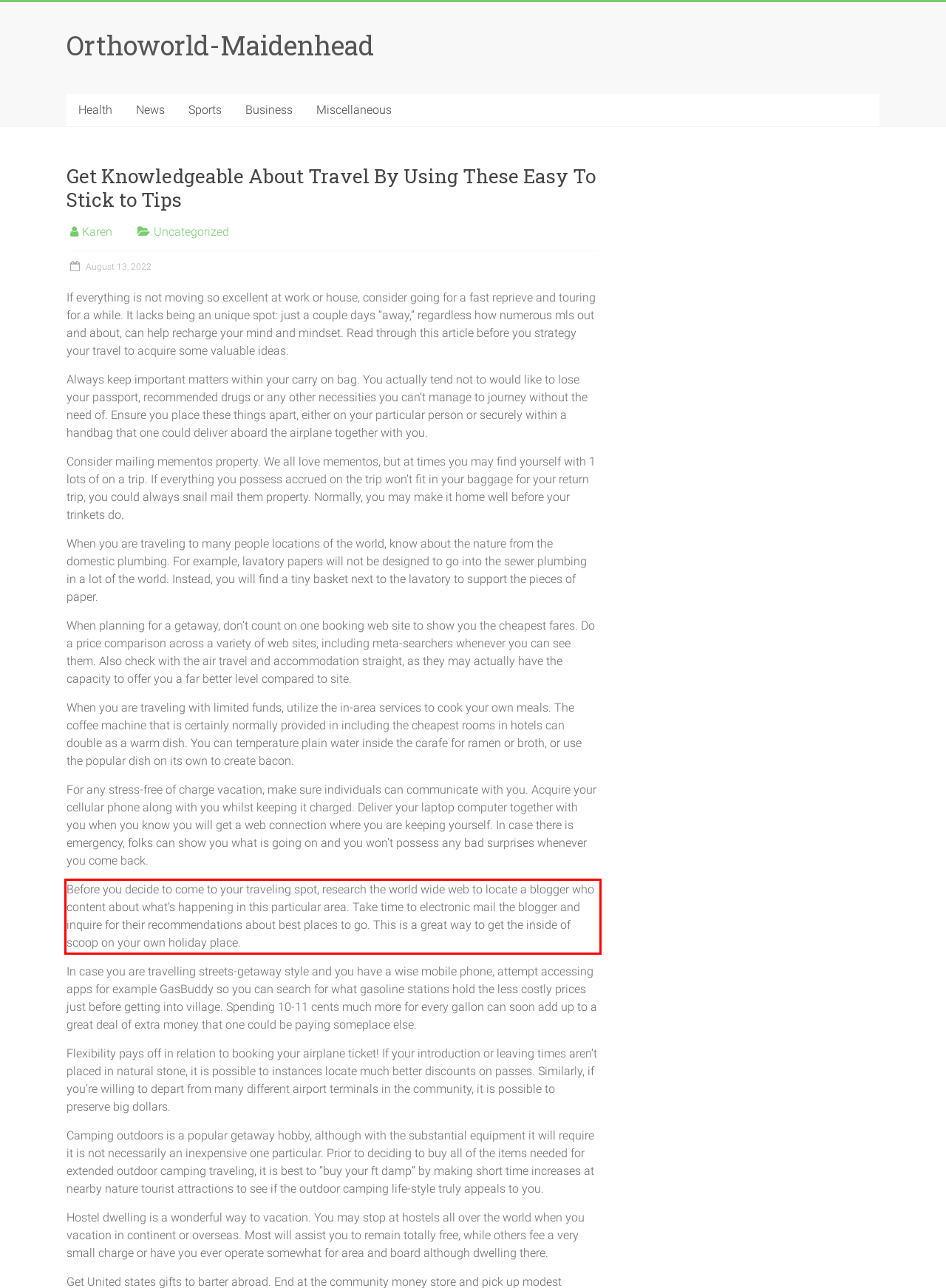Given a screenshot of a webpage with a red bounding box, extract the text content from the UI element inside the red bounding box.

Before you decide to come to your traveling spot, research the world wide web to locate a blogger who content about what’s happening in this particular area. Take time to electronic mail the blogger and inquire for their recommendations about best places to go. This is a great way to get the inside of scoop on your own holiday place.